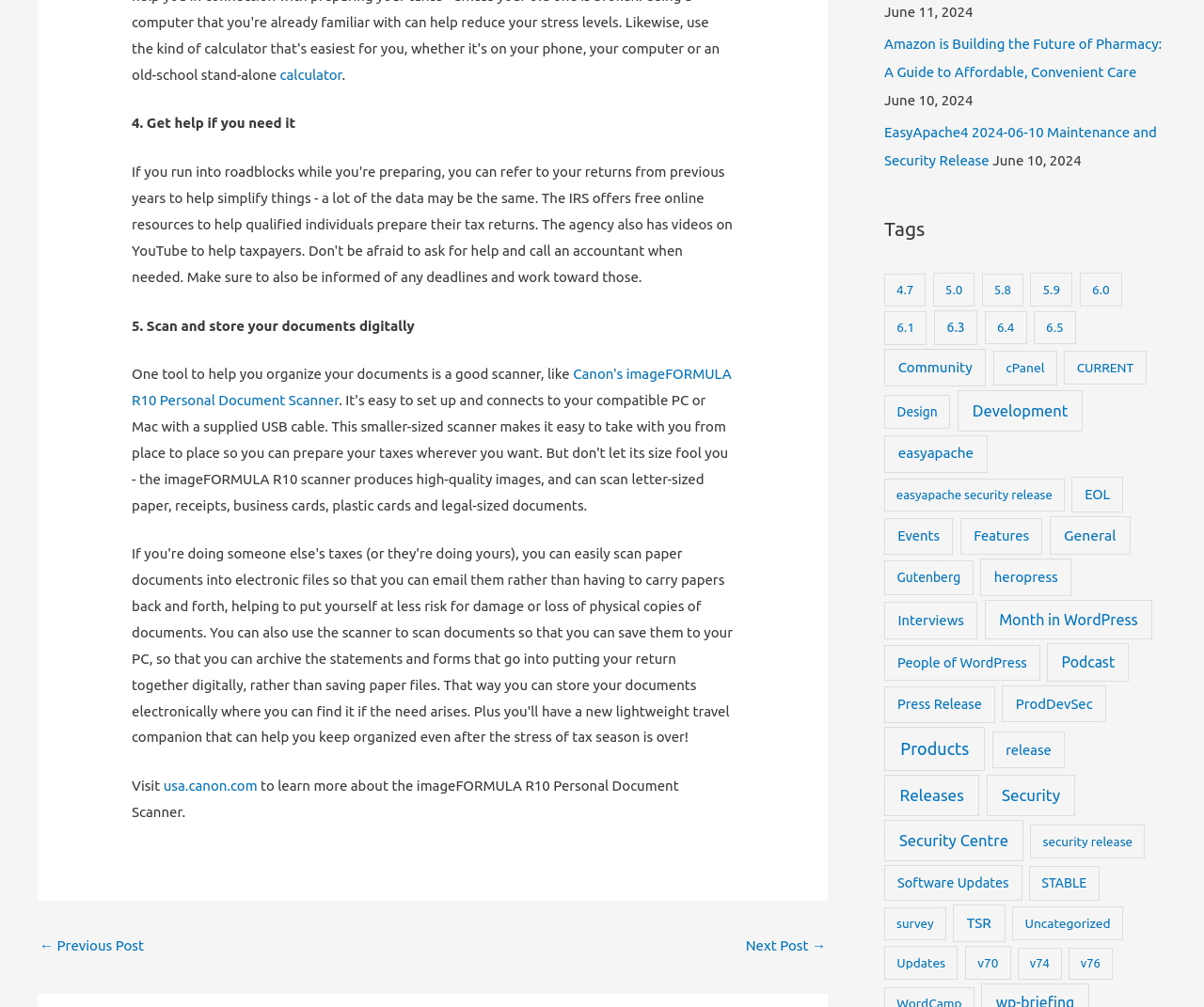Please predict the bounding box coordinates of the element's region where a click is necessary to complete the following instruction: "Check out the 'Diseño y Decoración' section". The coordinates should be represented by four float numbers between 0 and 1, i.e., [left, top, right, bottom].

None